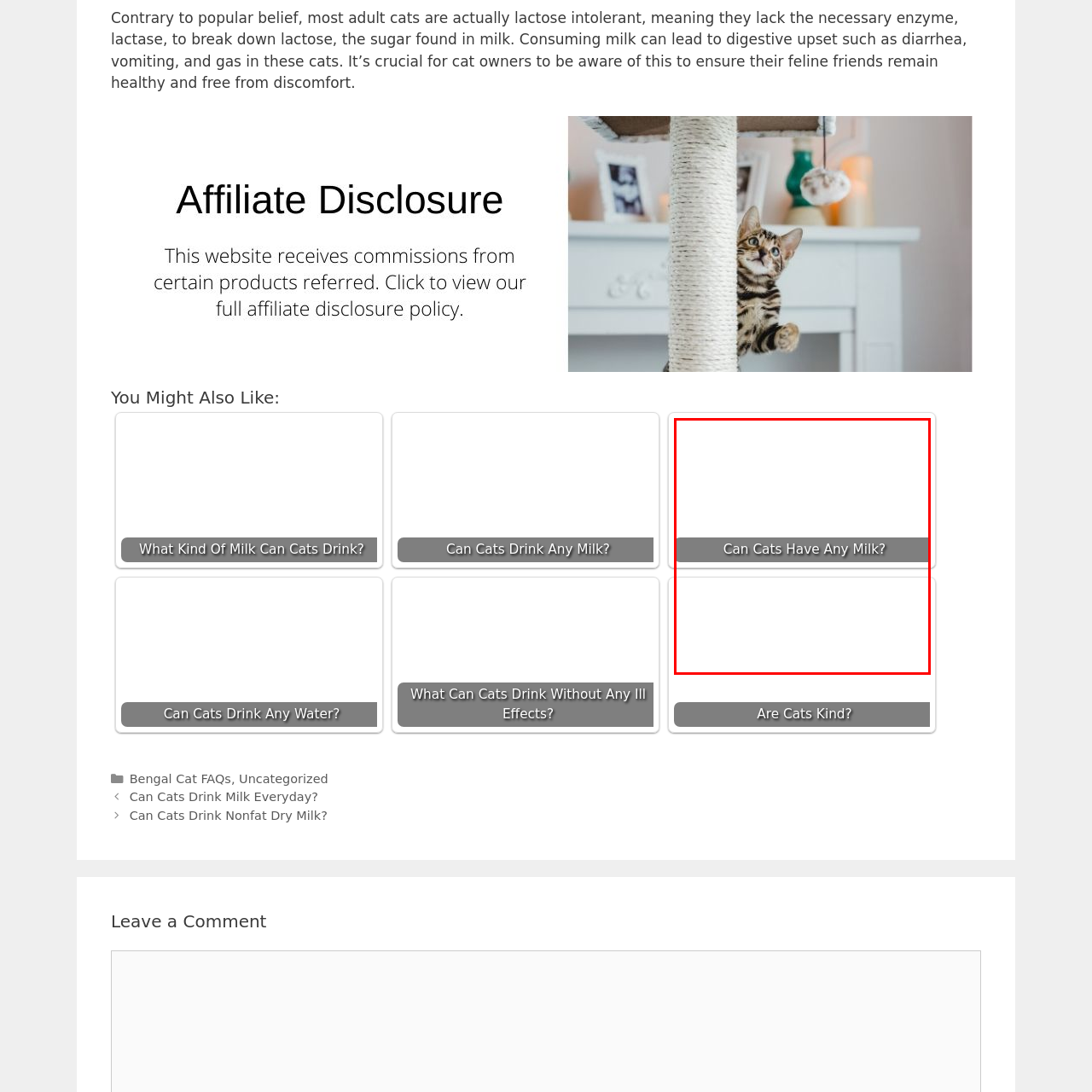What is the purpose of the discussion?
Pay attention to the image within the red bounding box and answer using just one word or a concise phrase.

Ensuring cat health and well-being